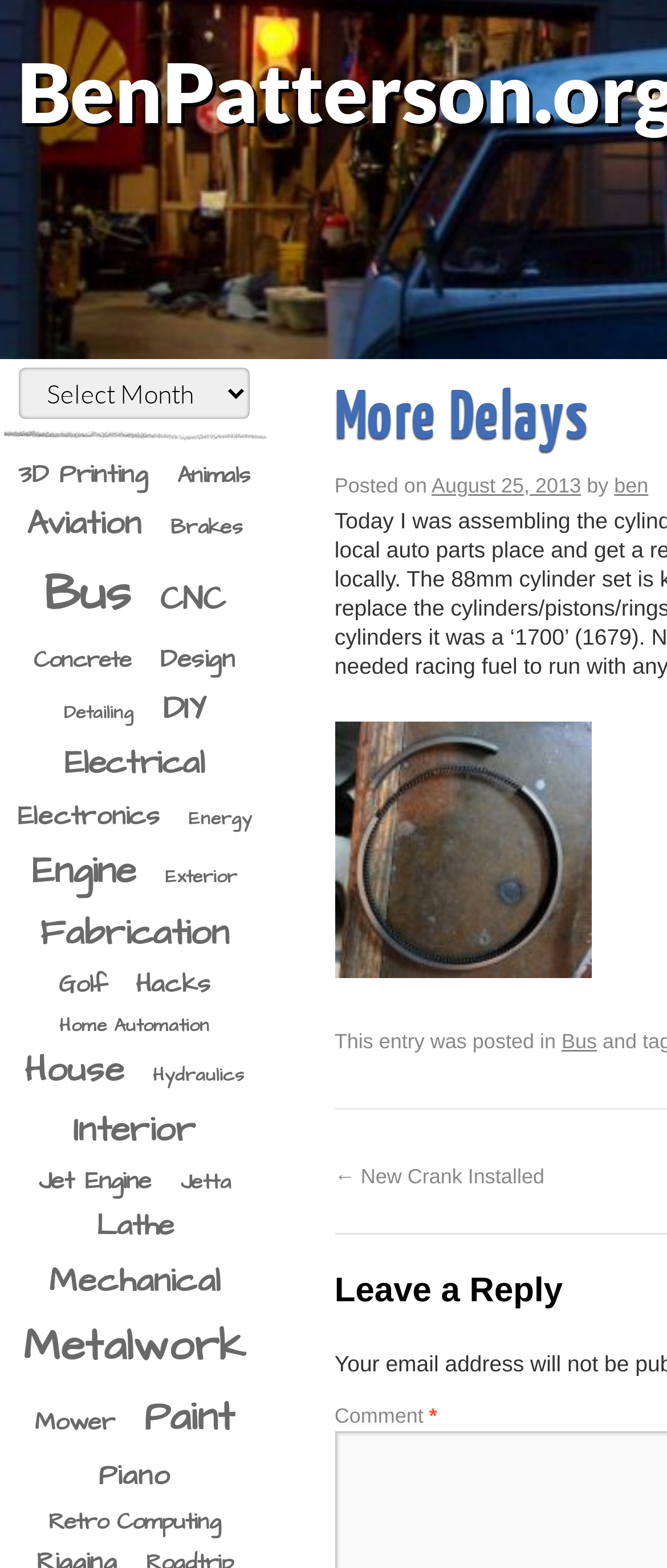Determine the bounding box coordinates for the region that must be clicked to execute the following instruction: "Select archives".

[0.029, 0.234, 0.375, 0.267]